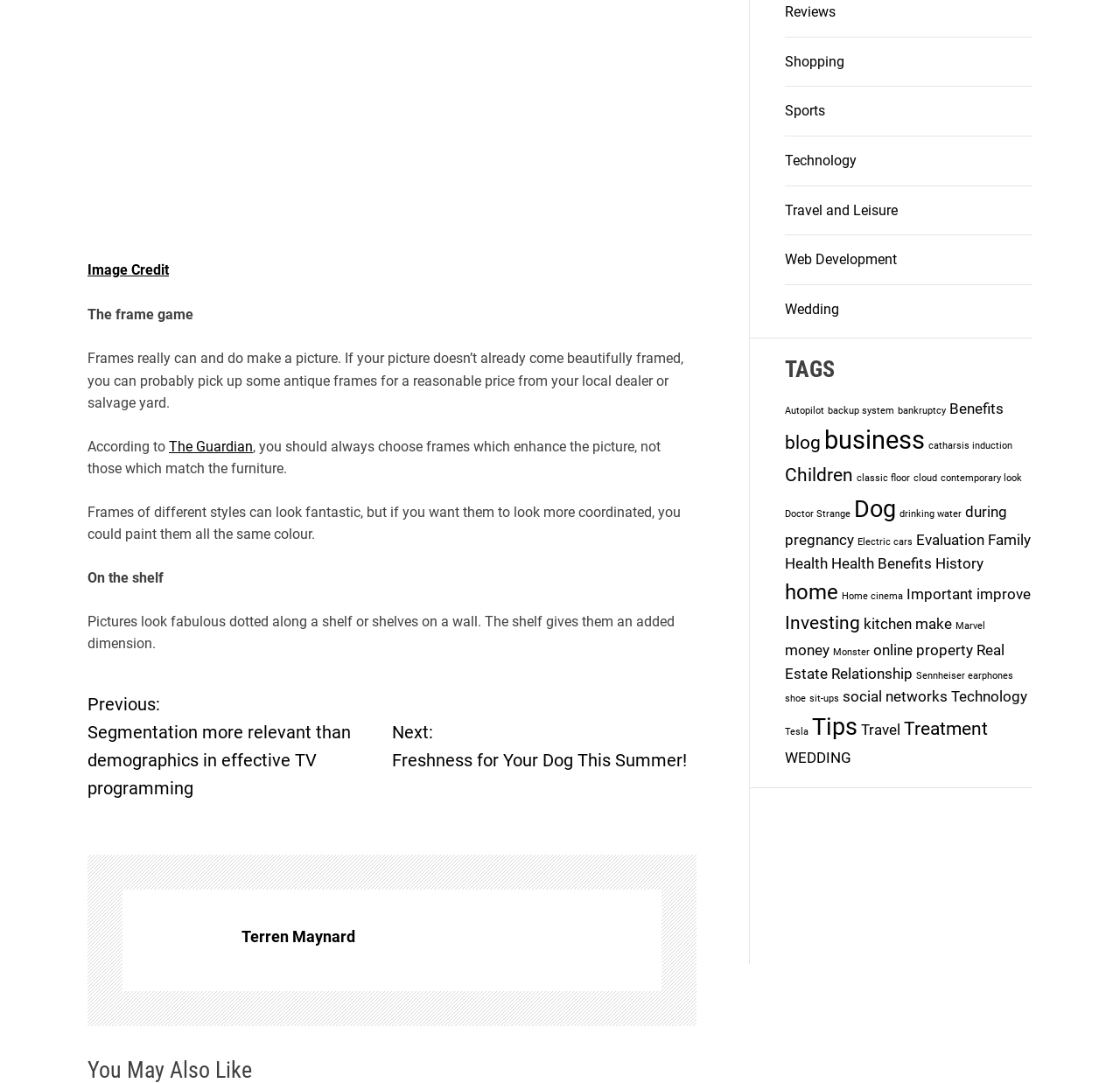What is the topic of the article?
Give a single word or phrase answer based on the content of the image.

Frames